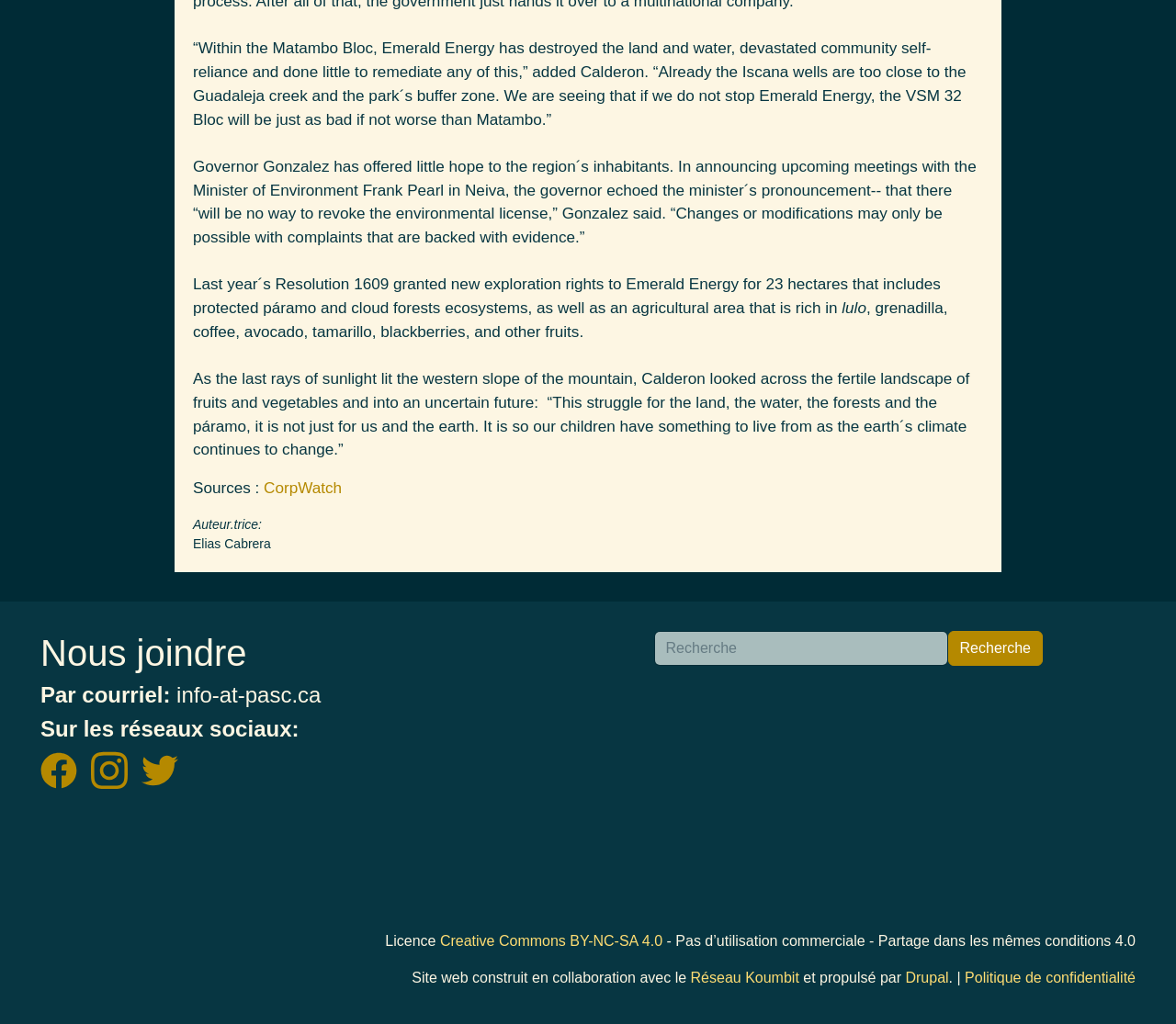Please identify the bounding box coordinates of the area that needs to be clicked to follow this instruction: "Visit Facebook page".

[0.034, 0.744, 0.077, 0.759]